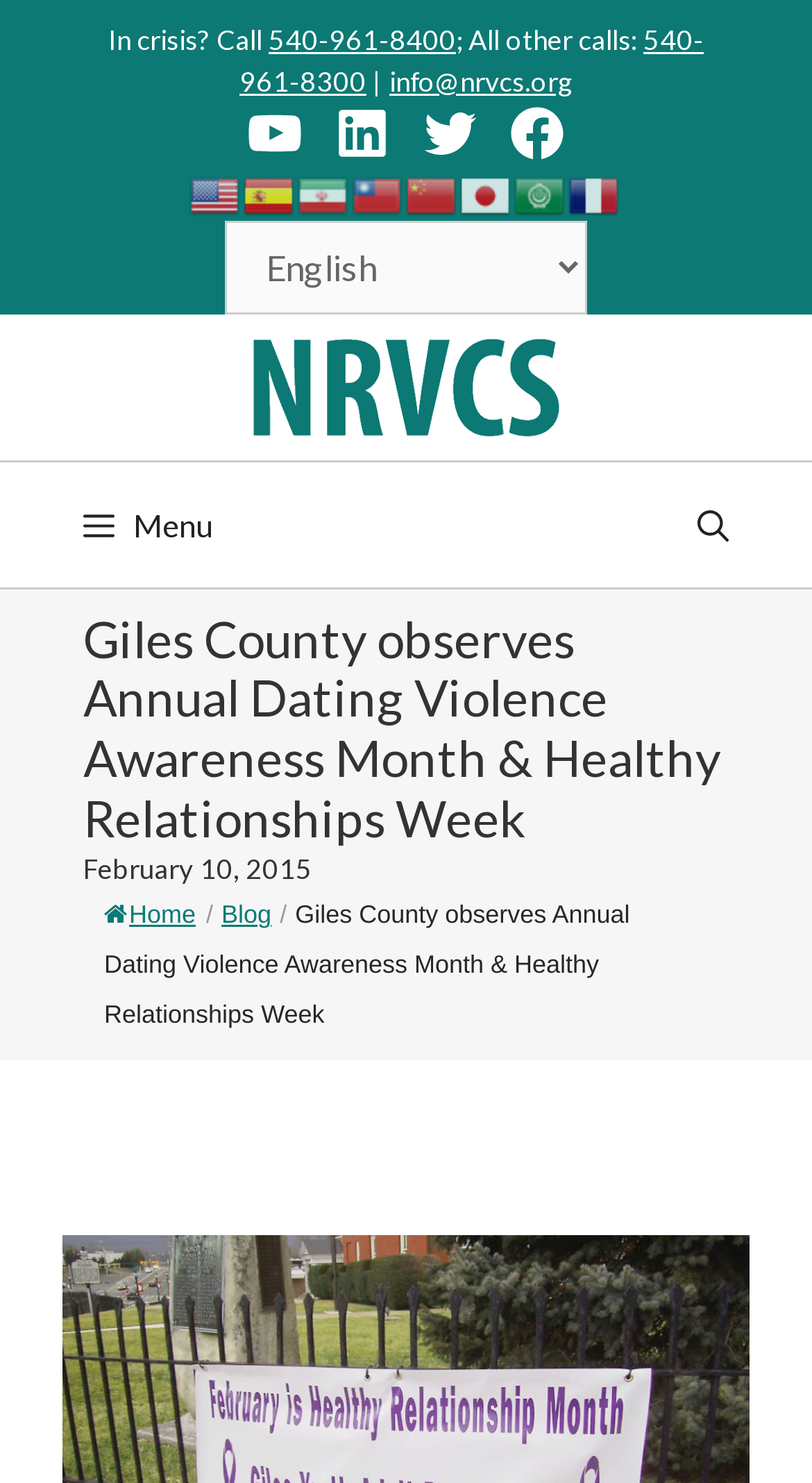What is the date of the article?
Answer with a single word or phrase by referring to the visual content.

February 10, 2015